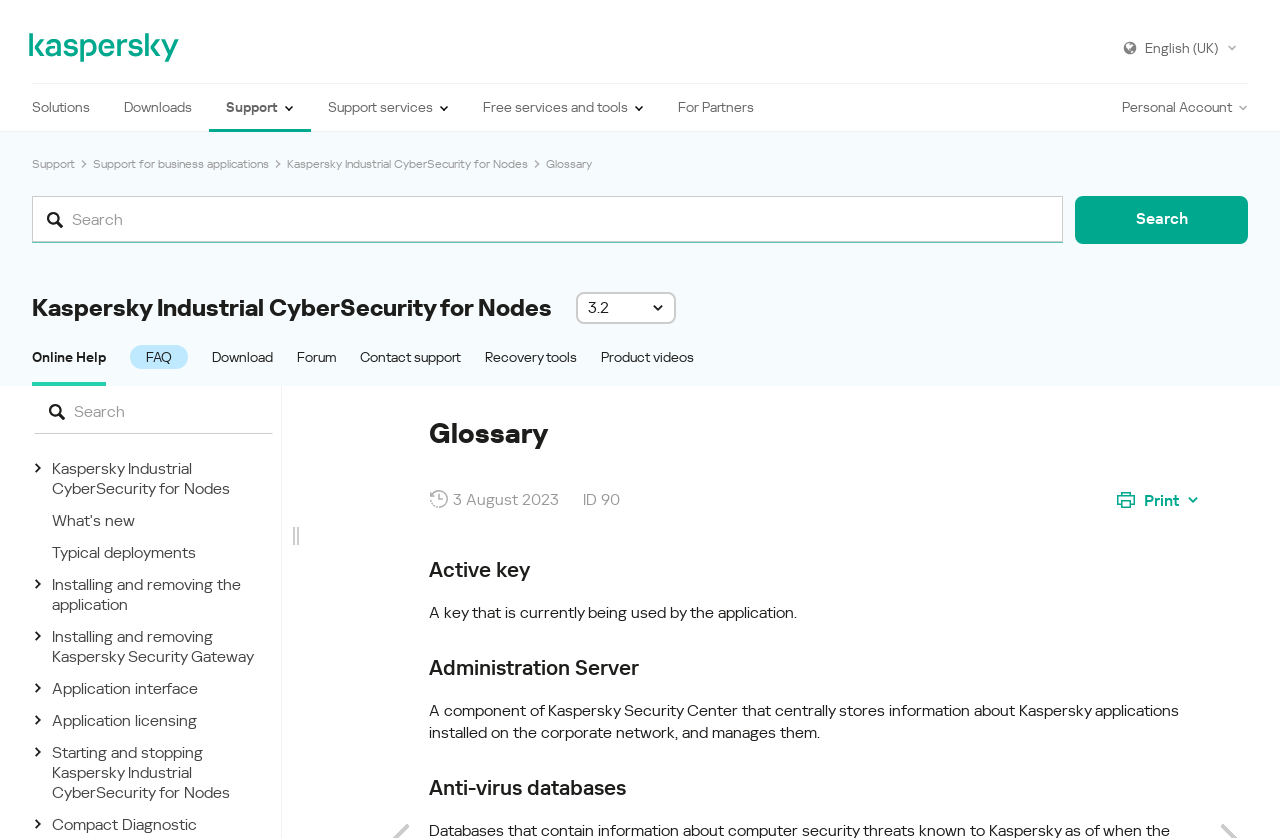Please predict the bounding box coordinates of the element's region where a click is necessary to complete the following instruction: "Search for something". The coordinates should be represented by four float numbers between 0 and 1, i.e., [left, top, right, bottom].

[0.025, 0.234, 0.83, 0.289]